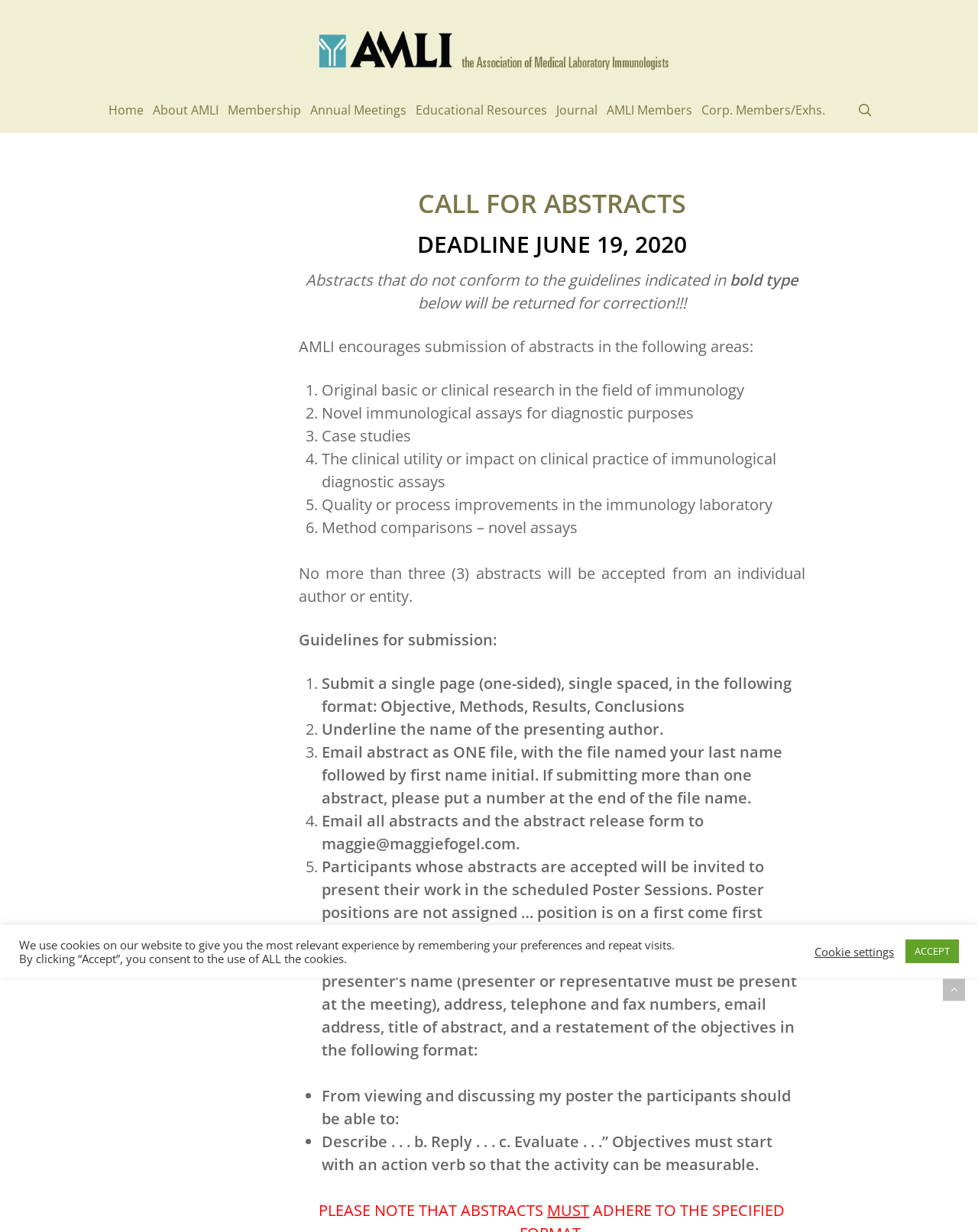Review the image closely and give a comprehensive answer to the question: What is the deadline for abstract submission?

The deadline for abstract submission is mentioned in the heading 'DEADLINE JUNE 19, 2020' which is located below the 'CALL FOR ABSTRACTS' heading.